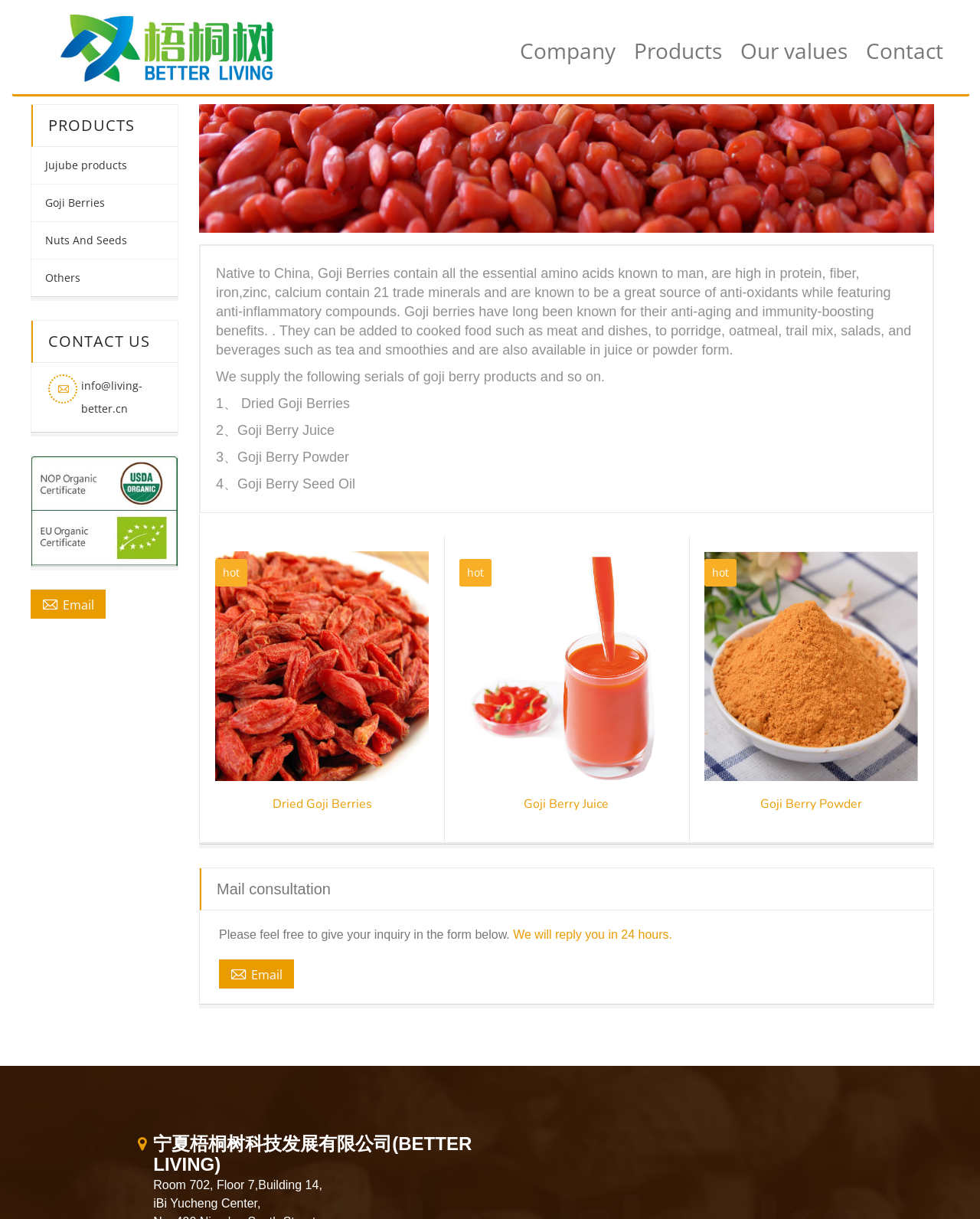Deliver a detailed narrative of the webpage's visual and textual elements.

This webpage is about a company that specializes in various products, including goji berries, nuts, and seeds. At the top of the page, there is a navigation menu with links to different sections of the website, including "Company", "Products", "Our values", and "Contact". 

Below the navigation menu, there is a large image that spans almost the entire width of the page. 

On the left side of the page, there is a section that describes the benefits of goji berries, including their high protein and fiber content, and their anti-aging and immunity-boosting benefits. 

Below this section, there are four product listings, each with a heading, an image, and a label indicating that it is a "hot" product. The products listed are dried goji berries, goji berry juice, goji berry powder, and goji berry seed oil. 

To the right of the product listings, there is a form that allows users to submit an inquiry to the company. The form includes a message stating that the company will reply to inquiries within 24 hours. 

Above the form, there is a section with links to different product categories, including jujube products, goji berries, nuts and seeds, and others. 

At the bottom of the page, there is a section with the company's contact information, including an email address and a physical address. There is also a link to send an email to the company.